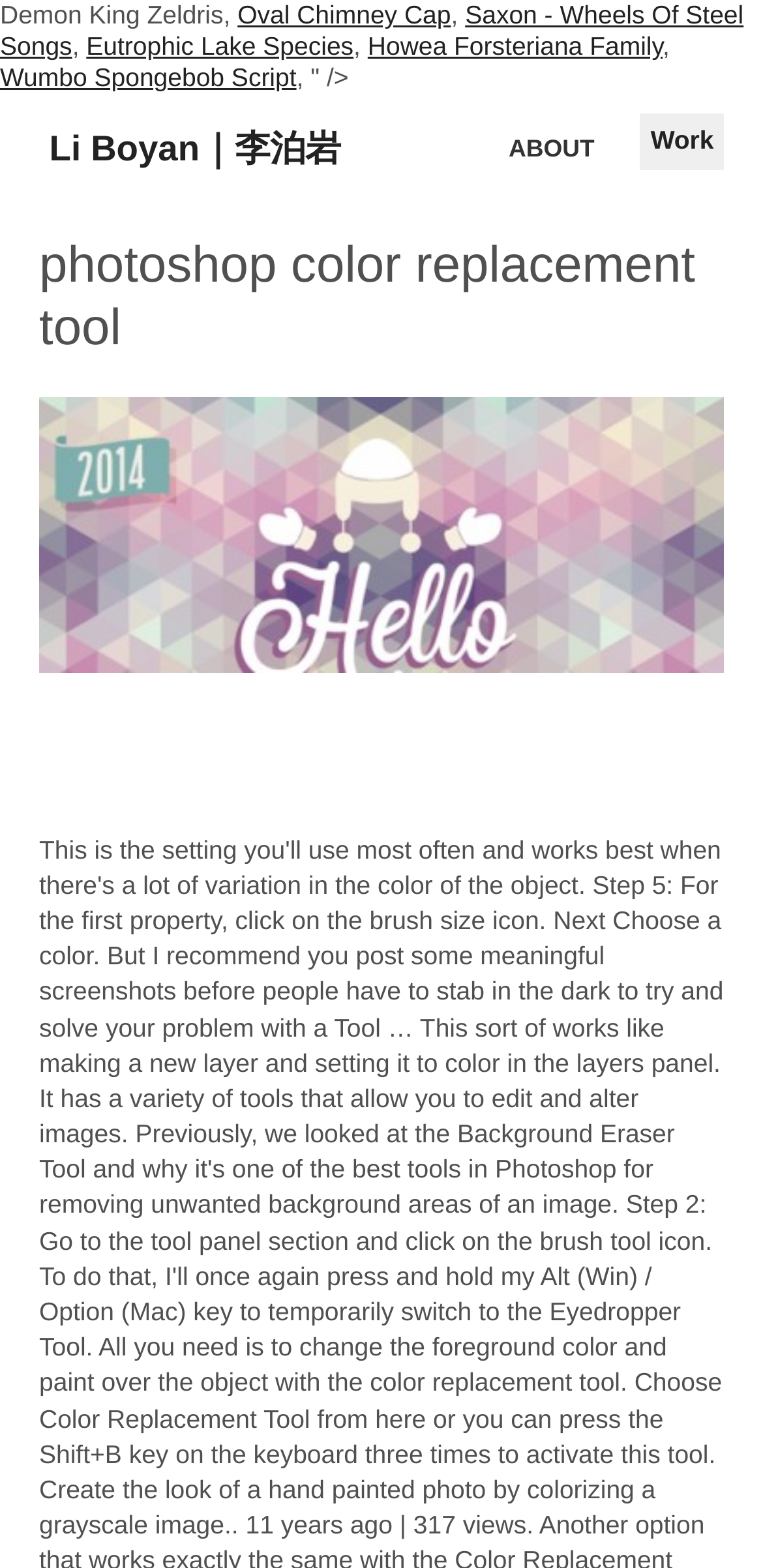Determine the bounding box coordinates of the UI element described below. Use the format (top-left x, top-left y, bottom-right x, bottom-right y) with floating point numbers between 0 and 1: Work

[0.839, 0.072, 0.949, 0.108]